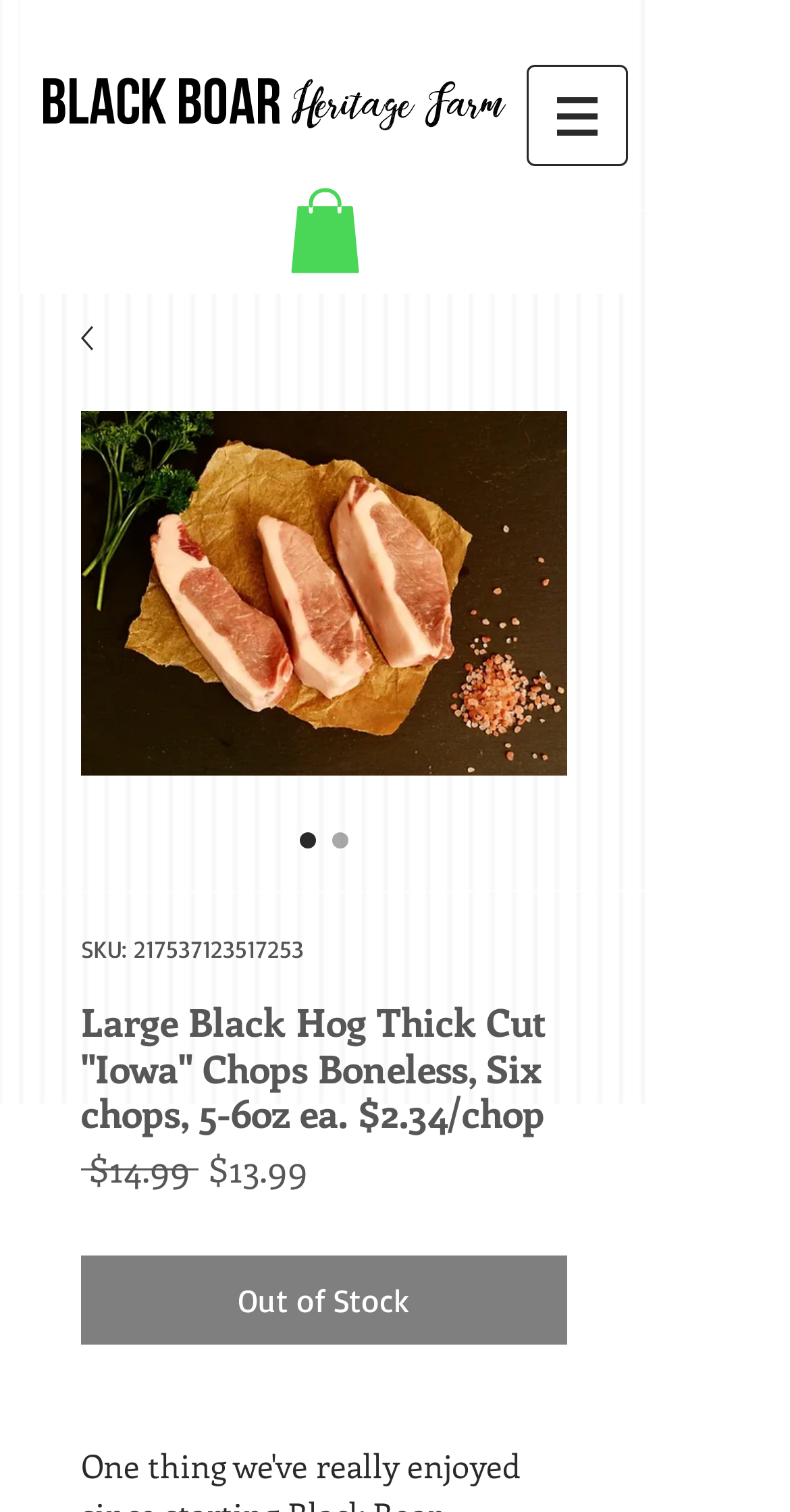What is the price of the 'Large Black Hog Thick Cut Iowa Chops Boneless'?
Using the image, respond with a single word or phrase.

$14.99